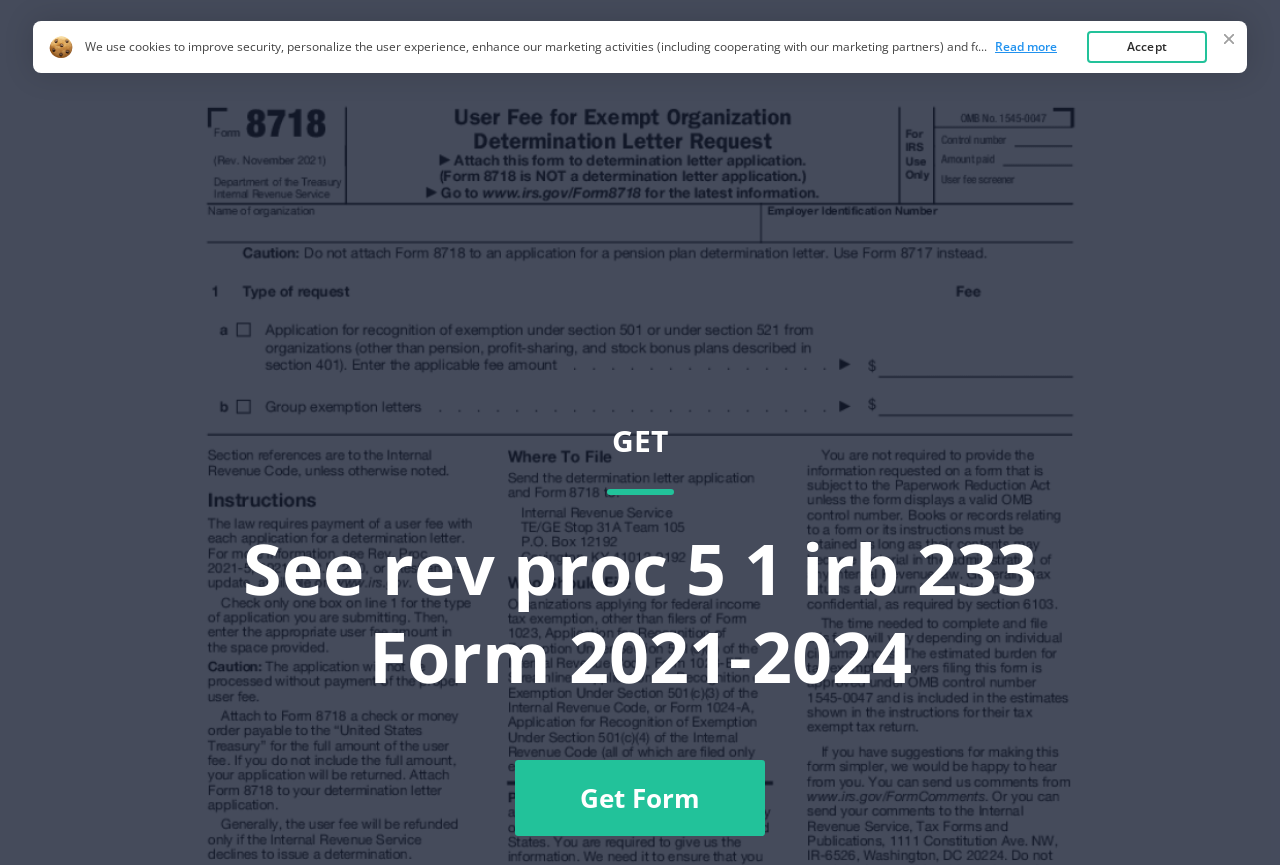Please examine the image and answer the question with a detailed explanation:
What is the function of the 'Get Form' button?

The 'Get Form' button is likely used to access the 'See rev proc 2024 5 2024 1 irb 233' form, allowing users to view, fill out, and potentially submit the form. The button's placement and labeling suggest that it is the primary call-to-action on the webpage.